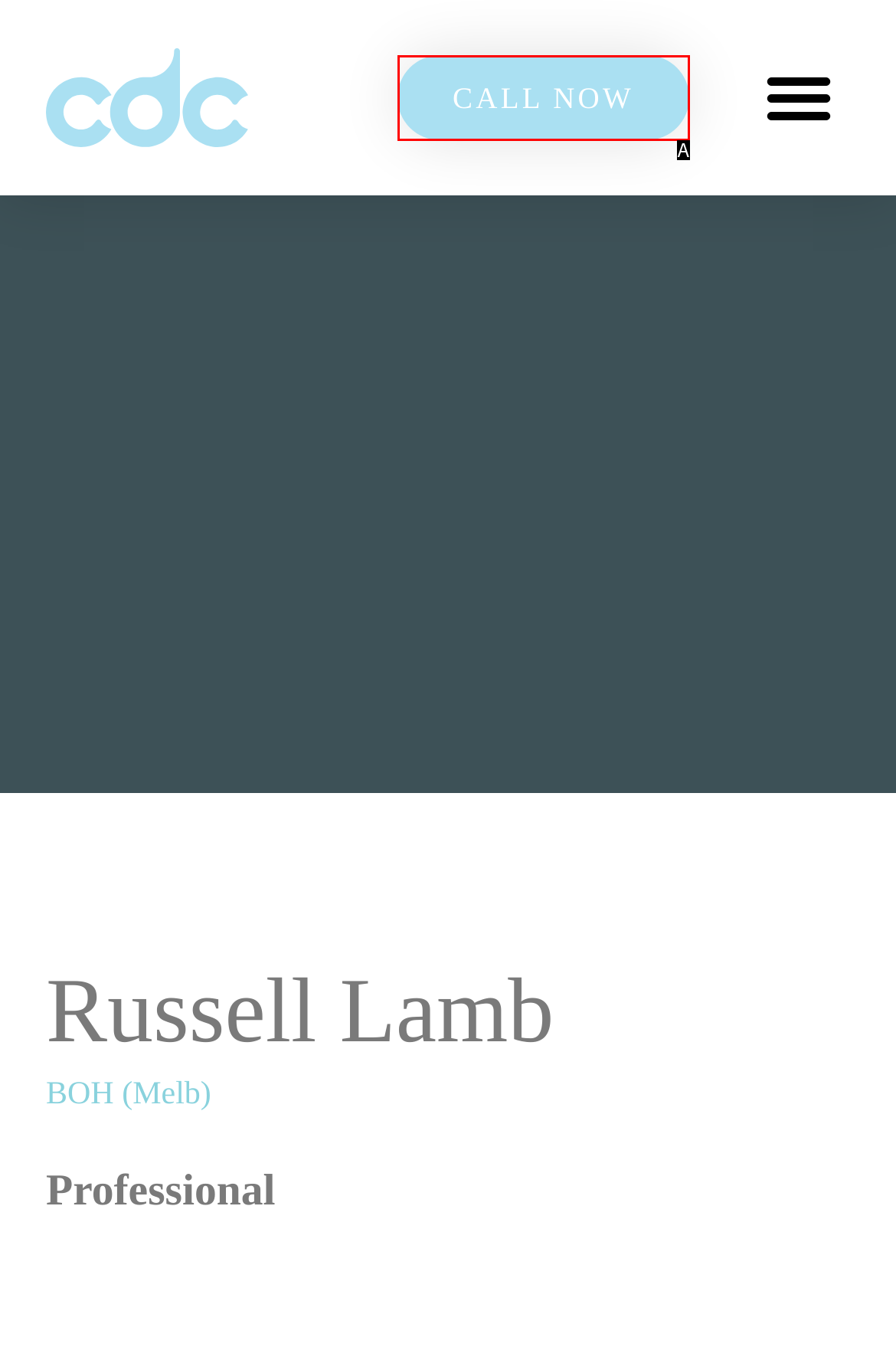Select the letter of the HTML element that best fits the description: CALL NOW
Answer with the corresponding letter from the provided choices.

A